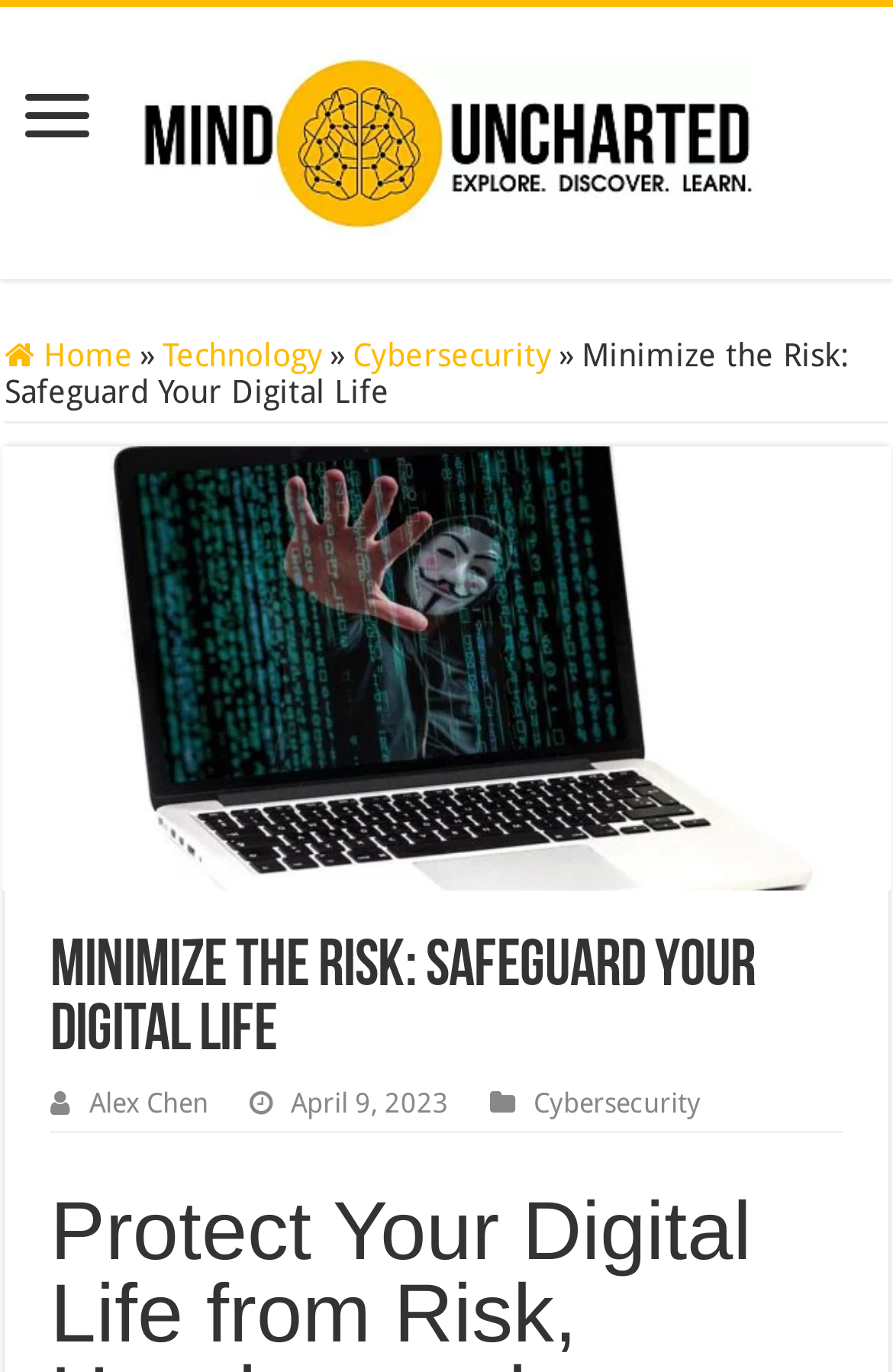Use the information in the screenshot to answer the question comprehensively: What is the category of the article?

I determined the category of the article by looking at the link element with the text 'Technology', which suggests that the article belongs to the technology category.